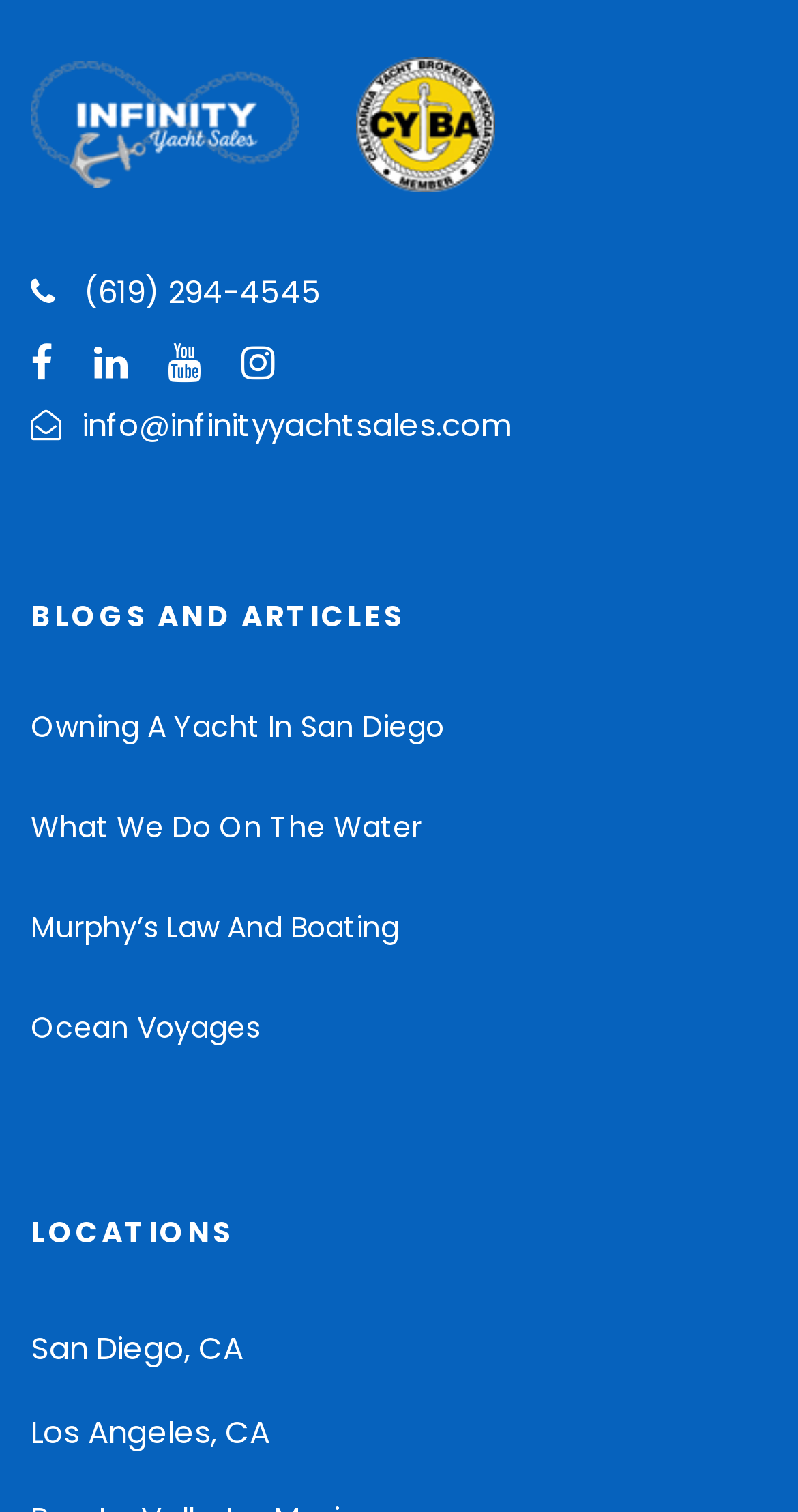Show the bounding box coordinates for the HTML element described as: "title="facebook"".

[0.038, 0.22, 0.067, 0.264]